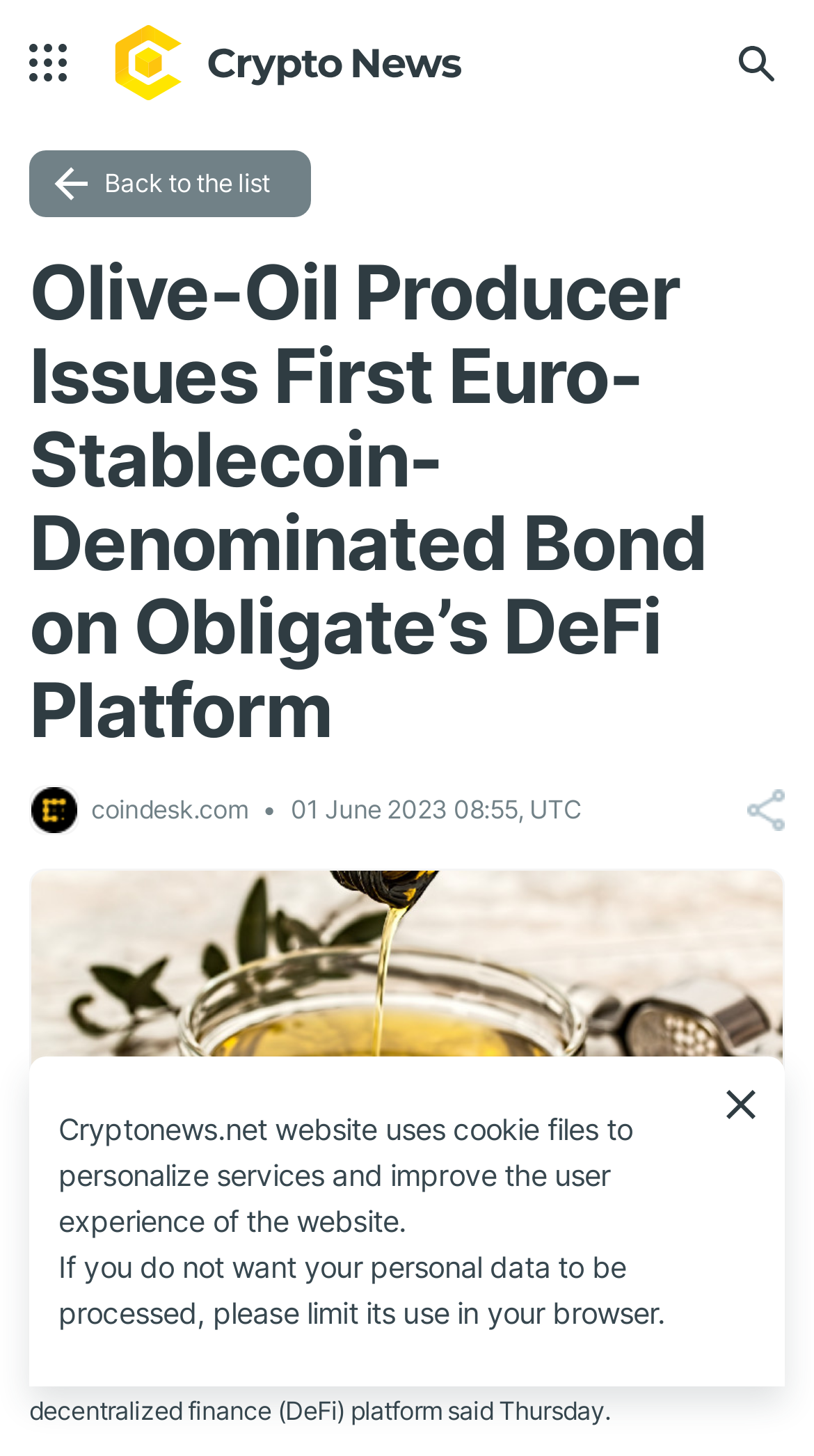Extract the bounding box of the UI element described as: "alt="logo"".

[0.136, 0.017, 0.567, 0.069]